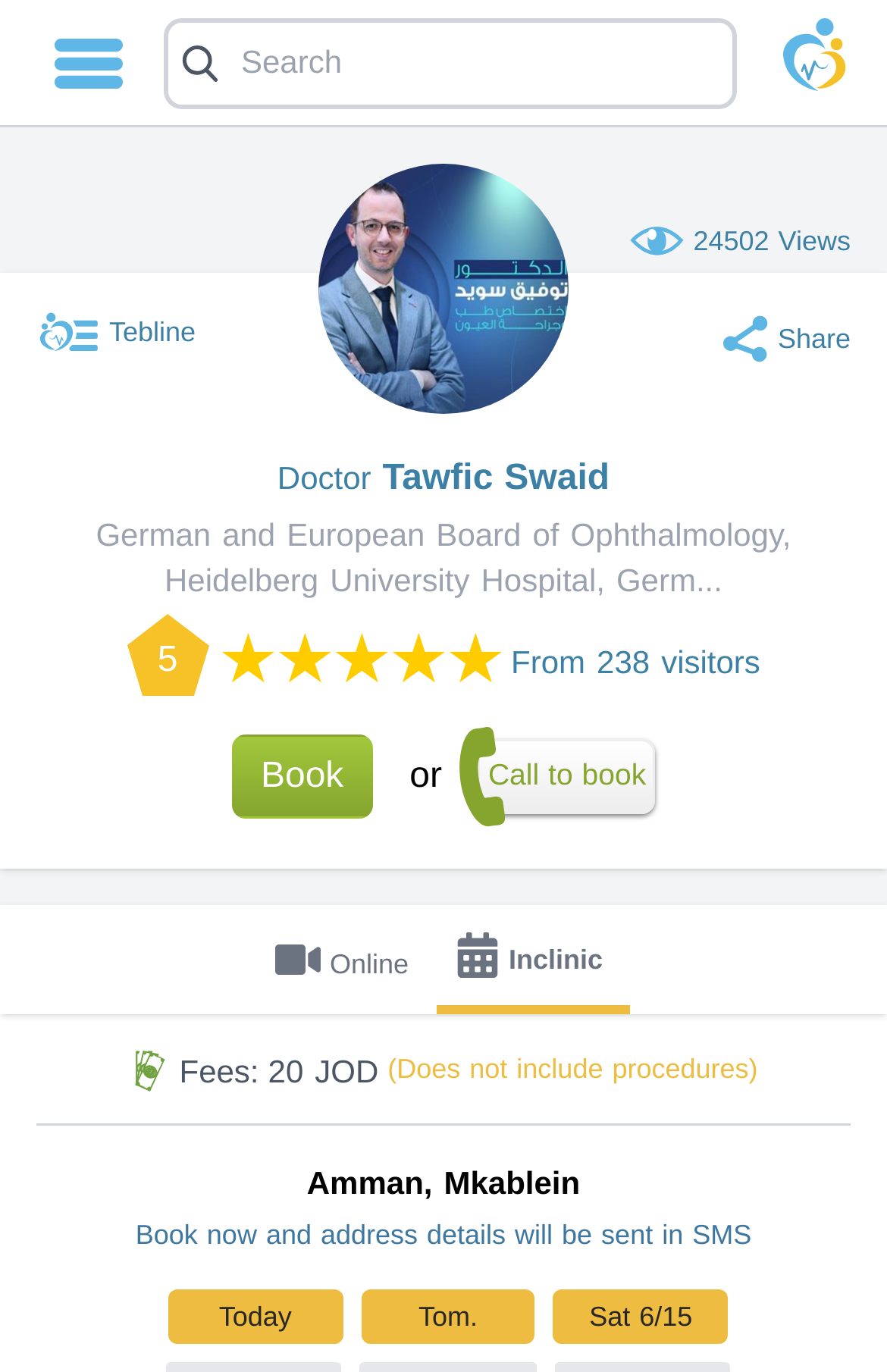What is the purpose of the 'Book now' button?
Based on the screenshot, answer the question with a single word or phrase.

To book an appointment